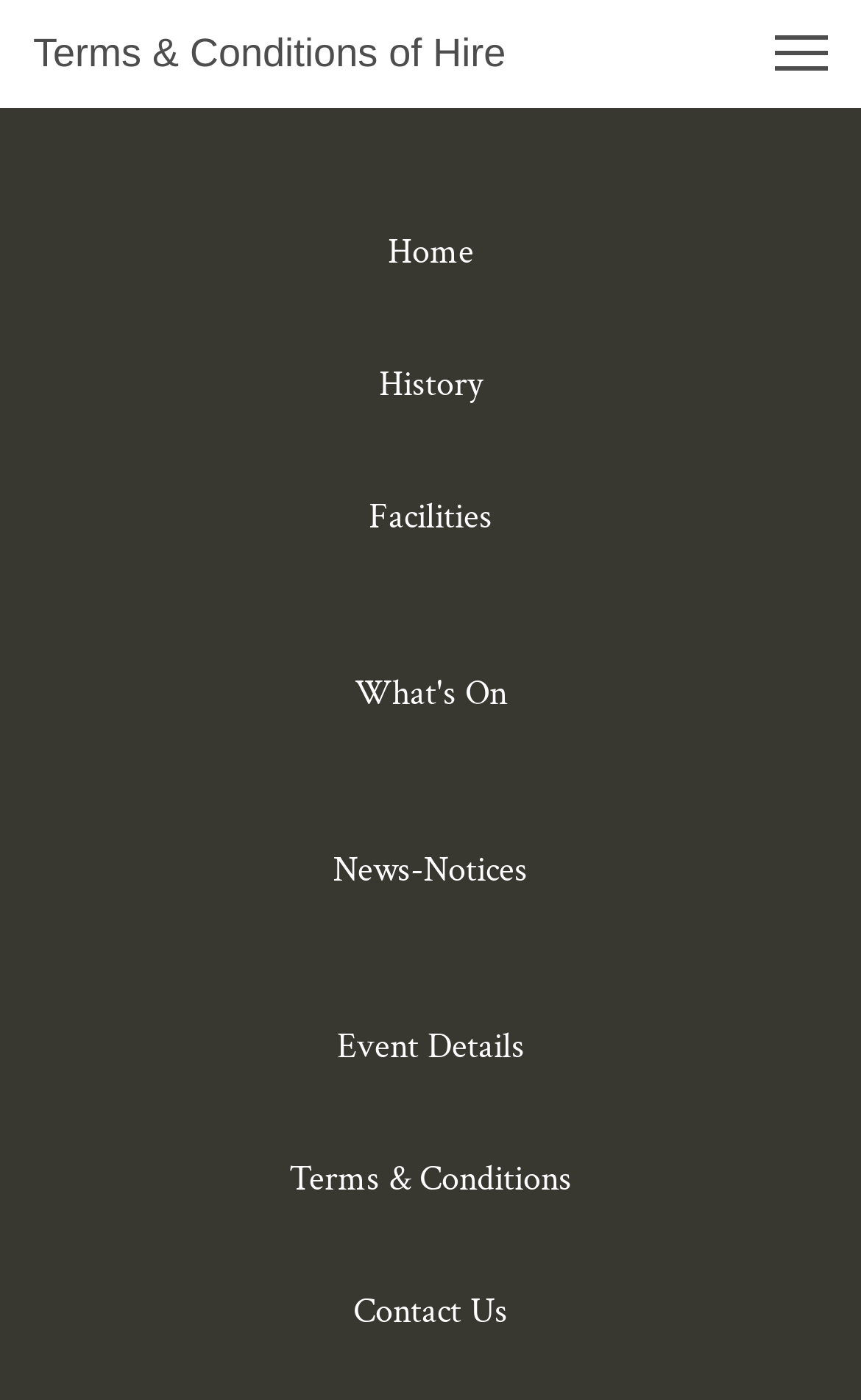What is the text of the webpage's headline?

Shefford Community Hall